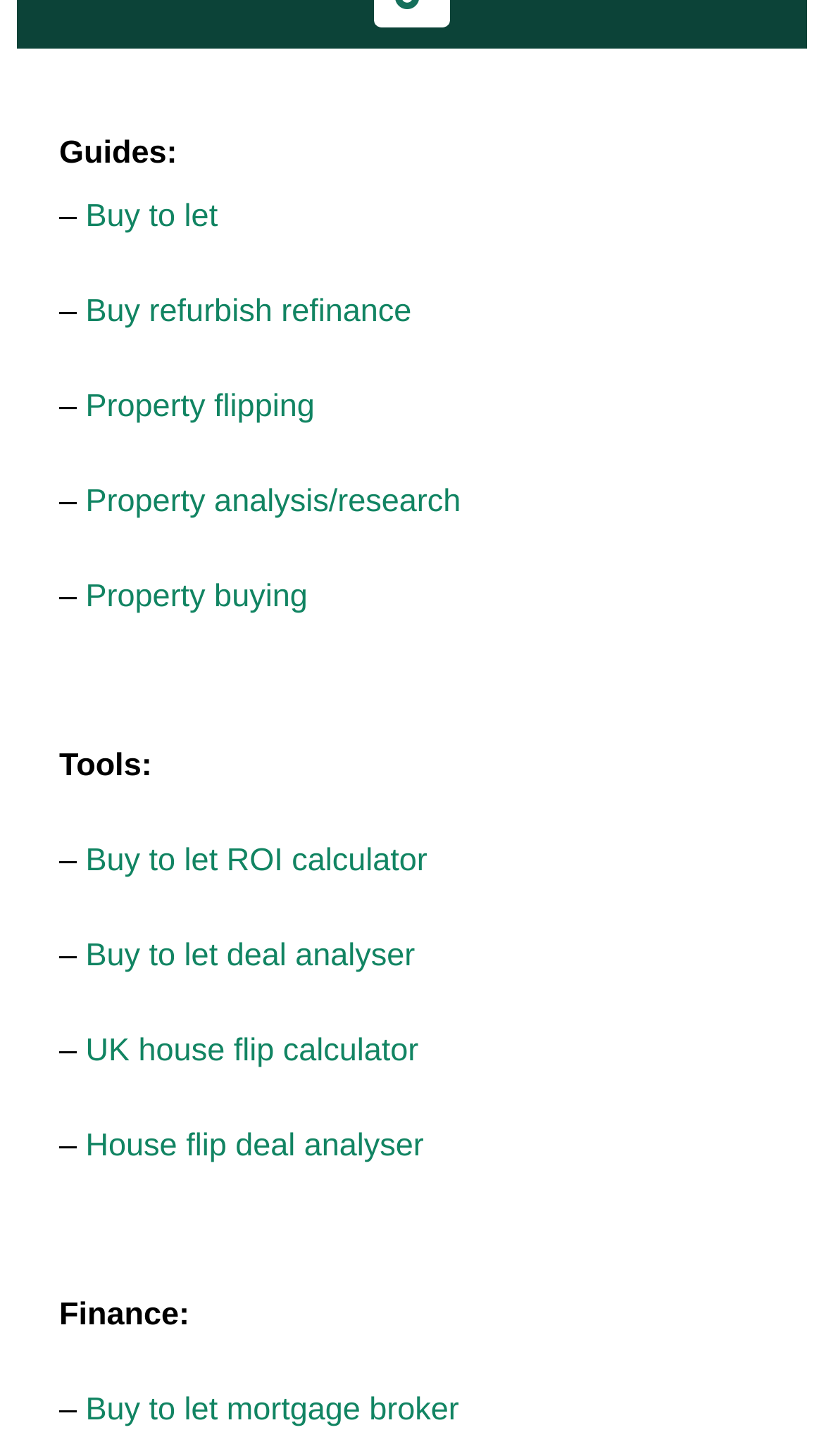Using the webpage screenshot, find the UI element described by Property analysis/research. Provide the bounding box coordinates in the format (top-left x, top-left y, bottom-right x, bottom-right y), ensuring all values are floating point numbers between 0 and 1.

[0.104, 0.332, 0.559, 0.357]